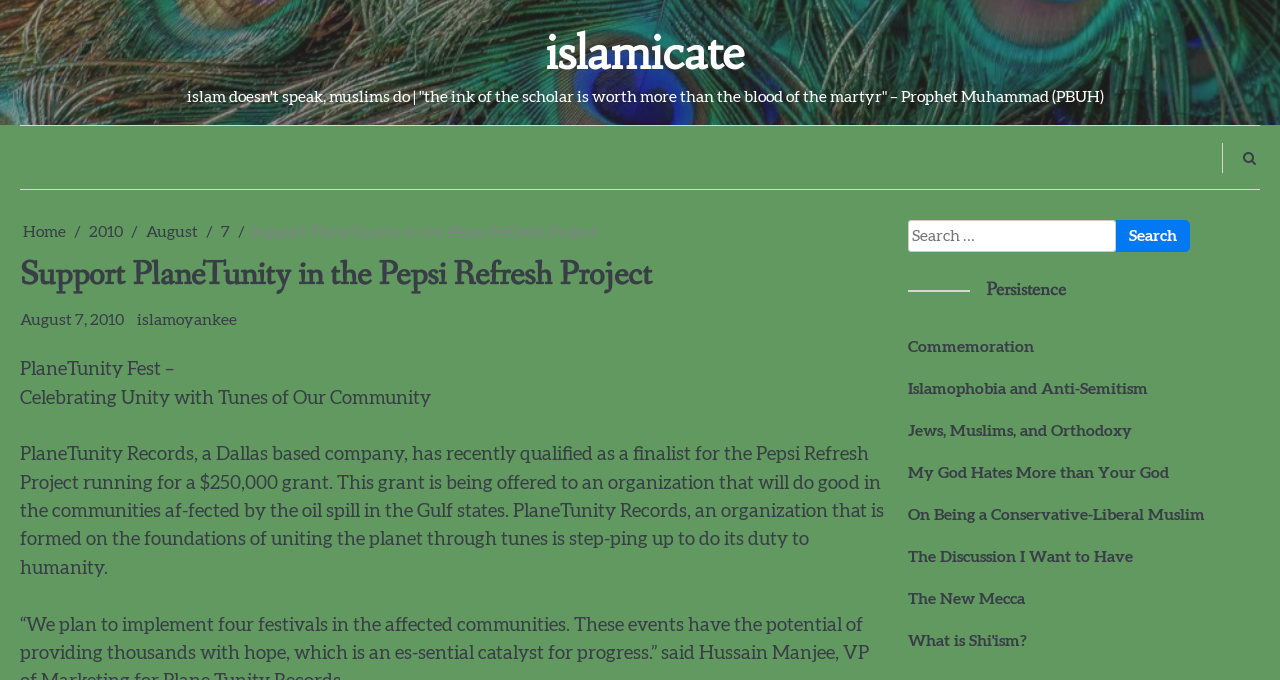Determine the bounding box coordinates for the element that should be clicked to follow this instruction: "Go to 'Home' page". The coordinates should be given as four float numbers between 0 and 1, in the format [left, top, right, bottom].

[0.018, 0.33, 0.052, 0.353]